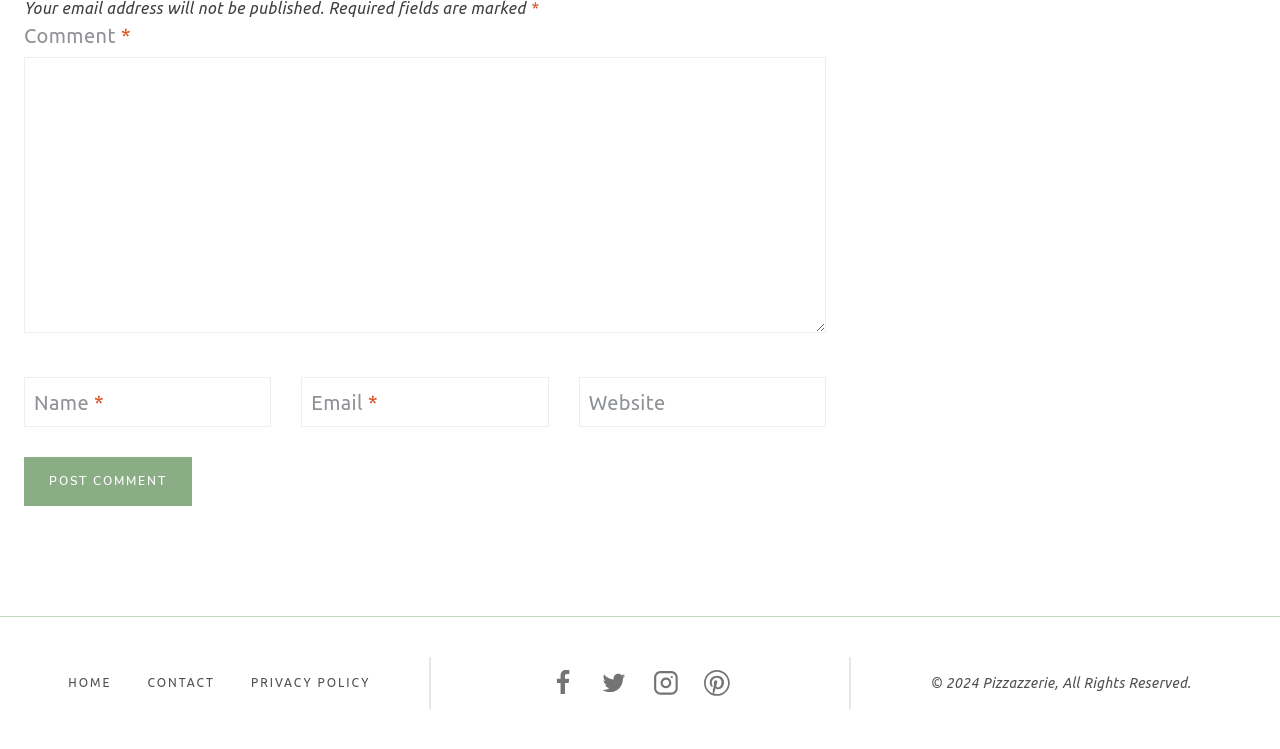What social media platforms are linked at the bottom?
Please answer the question with a single word or phrase, referencing the image.

Facebook, Twitter, Instagram, Pinterest